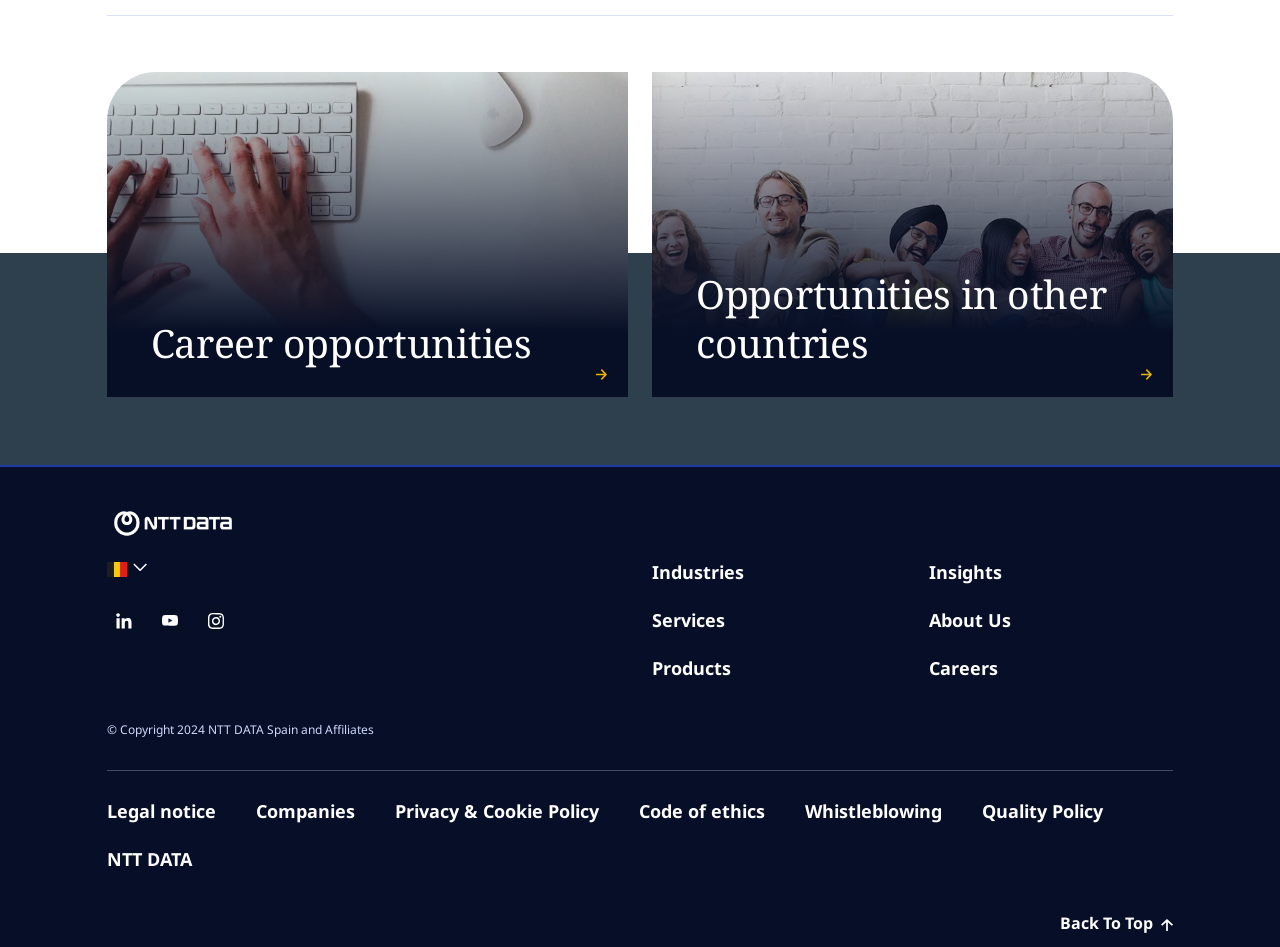Predict the bounding box of the UI element based on the description: "Insights". The coordinates should be four float numbers between 0 and 1, formatted as [left, top, right, bottom].

[0.726, 0.591, 0.783, 0.625]